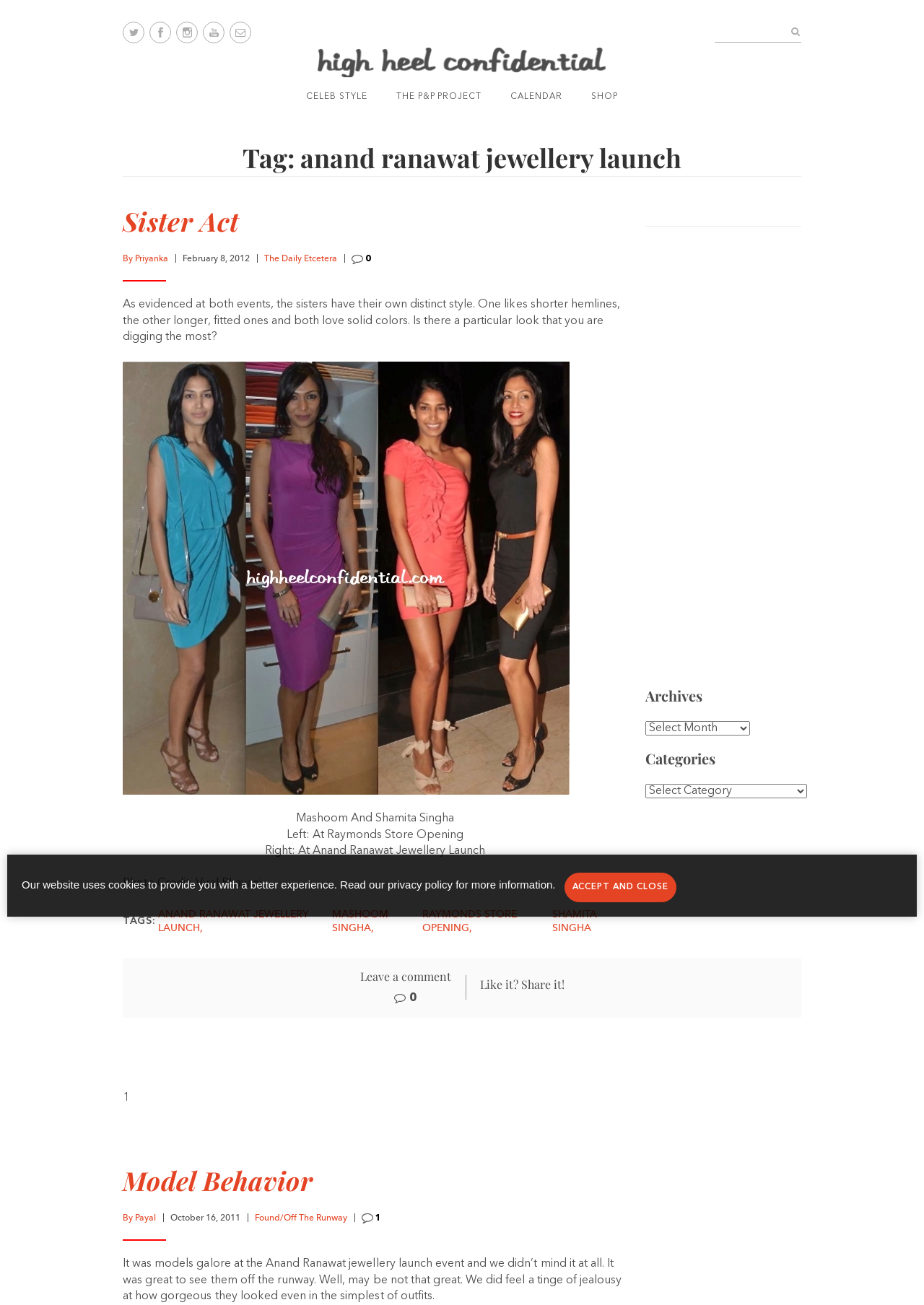Please identify the bounding box coordinates for the region that you need to click to follow this instruction: "Click the Twitter icon".

[0.133, 0.017, 0.156, 0.033]